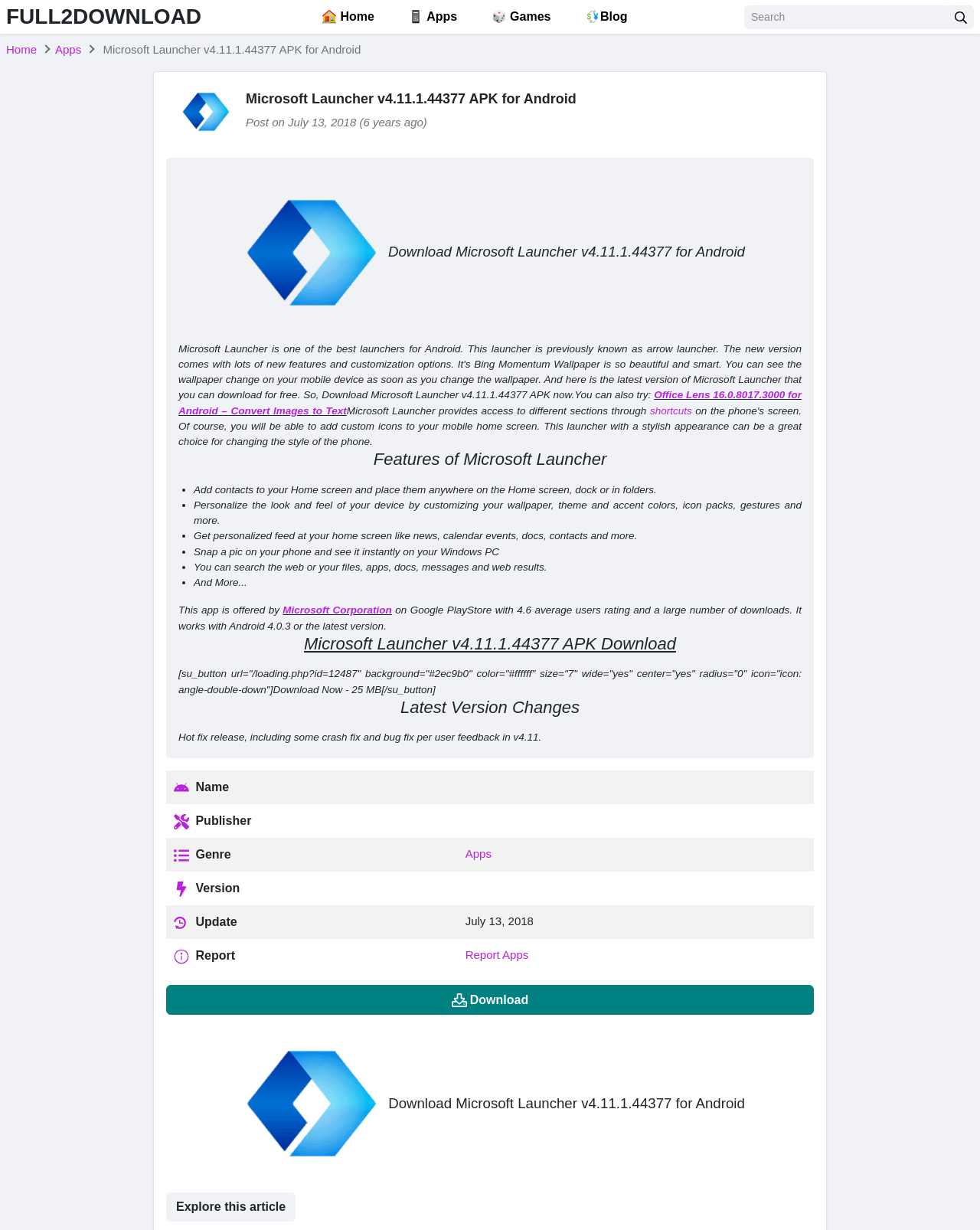Highlight the bounding box coordinates of the region I should click on to meet the following instruction: "Explore this article".

[0.17, 0.97, 0.302, 0.993]